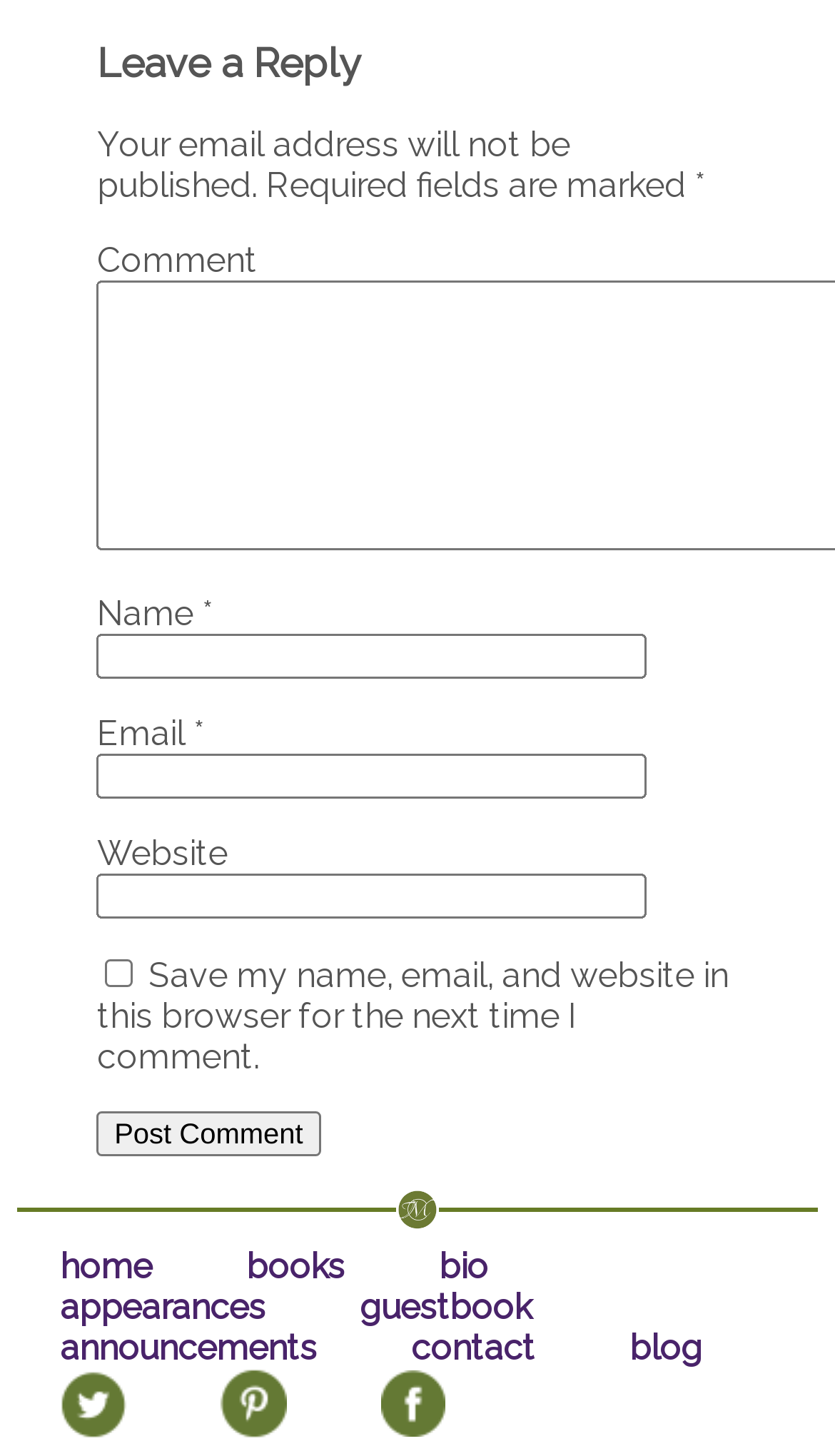What is the purpose of the text 'Your email address will not be published.'?
Craft a detailed and extensive response to the question.

The text 'Your email address will not be published.' is likely intended to reassure users that their email address will not be made publicly available when they submit a comment. This suggests that the purpose of this text is to inform users about the website's email privacy policy.